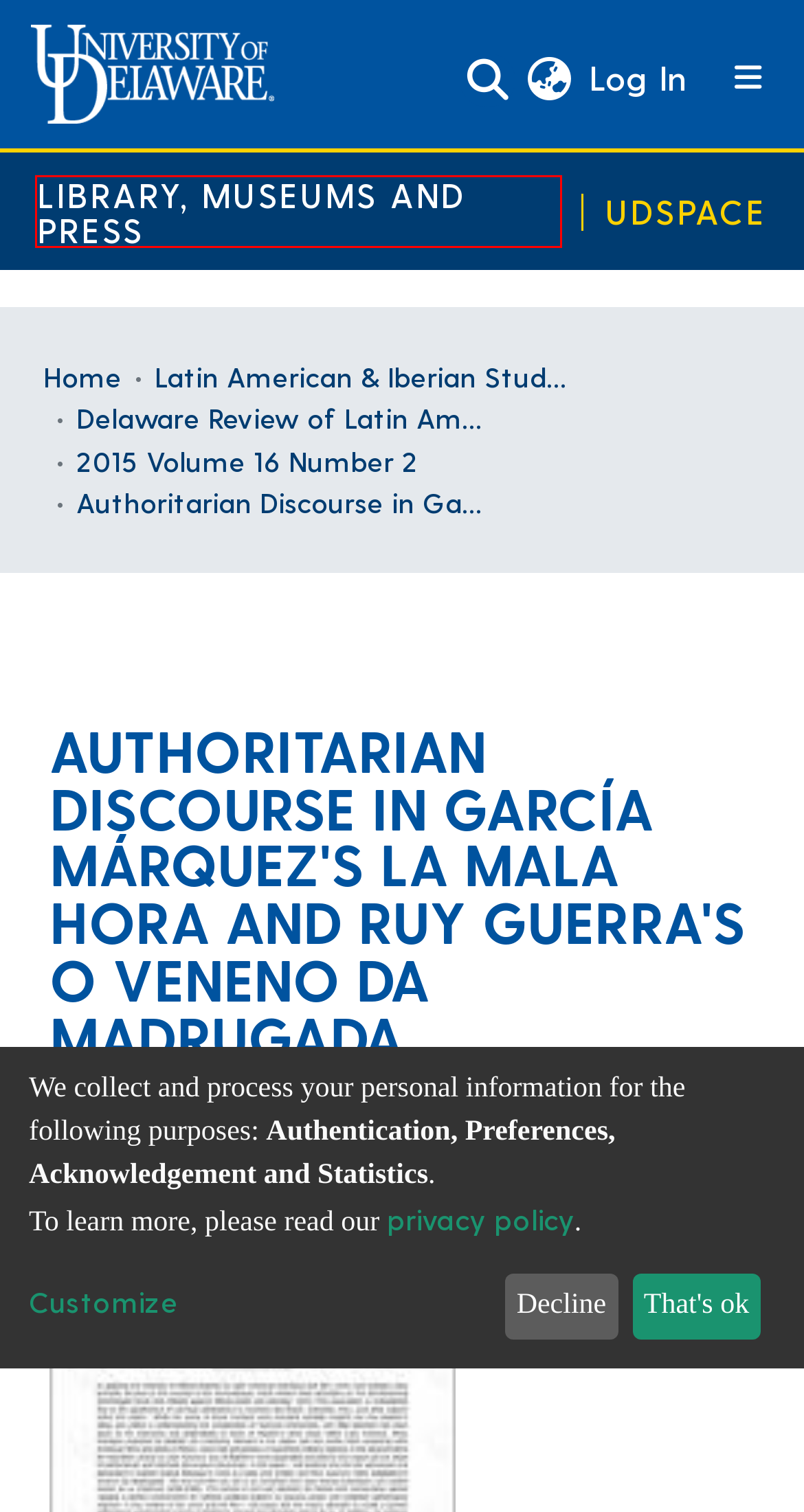You are looking at a webpage screenshot with a red bounding box around an element. Pick the description that best matches the new webpage after interacting with the element in the red bounding box. The possible descriptions are:
A. How to Connect to the University of Delaware Library – UD Library, Museums and Press
B. UD Library, Museums and Press
C. University of Delaware
D. About – University of Delaware Library, Museums & Press
E. A-Z Databases
F. Interlibrary Loan – University of Delaware Library, Museums & Press
G. Comments | University of Delaware
H. Hours – UD Library, Museums and Press

B